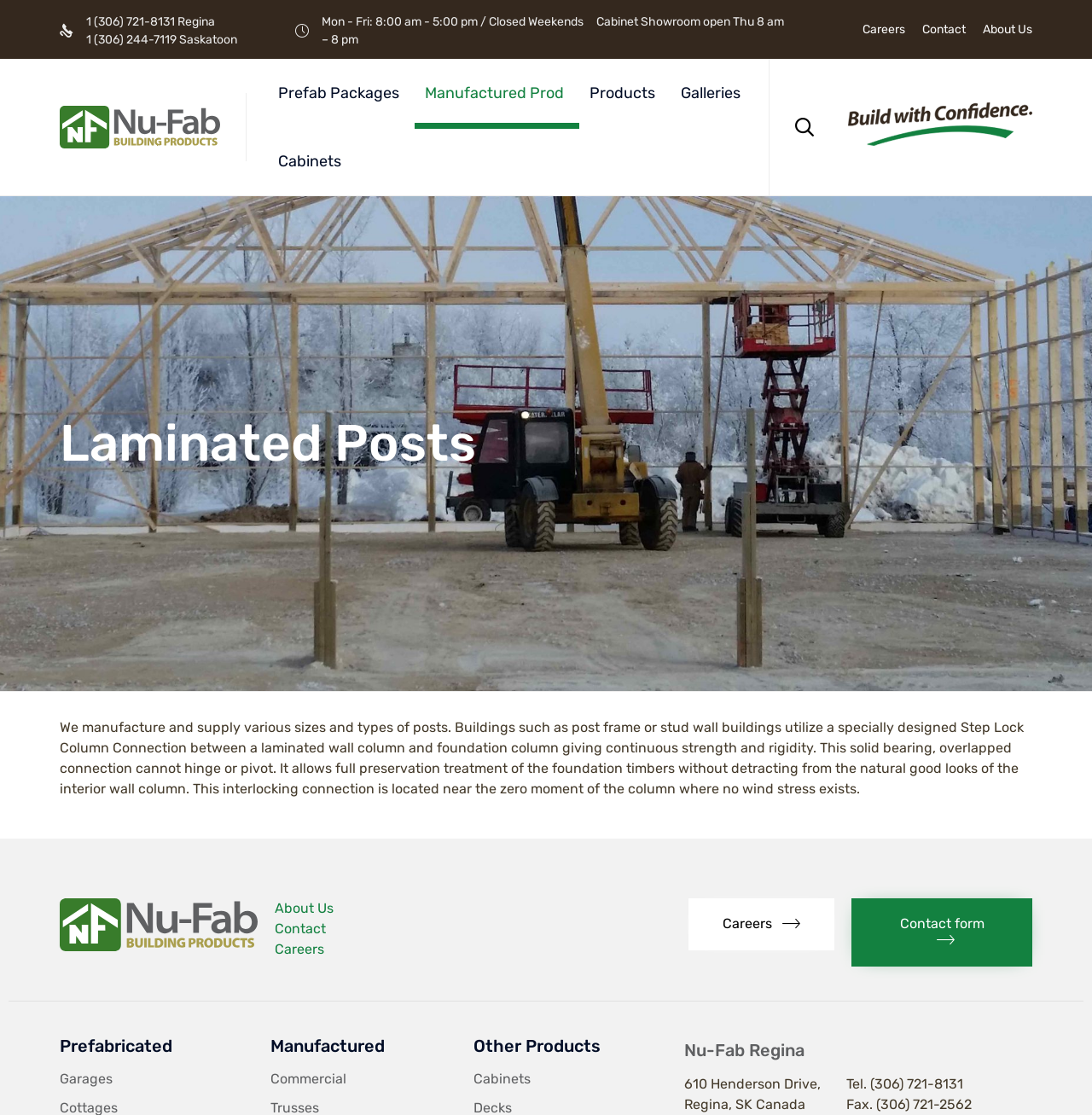Please determine the bounding box coordinates of the area that needs to be clicked to complete this task: 'Click Contact'. The coordinates must be four float numbers between 0 and 1, formatted as [left, top, right, bottom].

[0.829, 0.021, 0.884, 0.032]